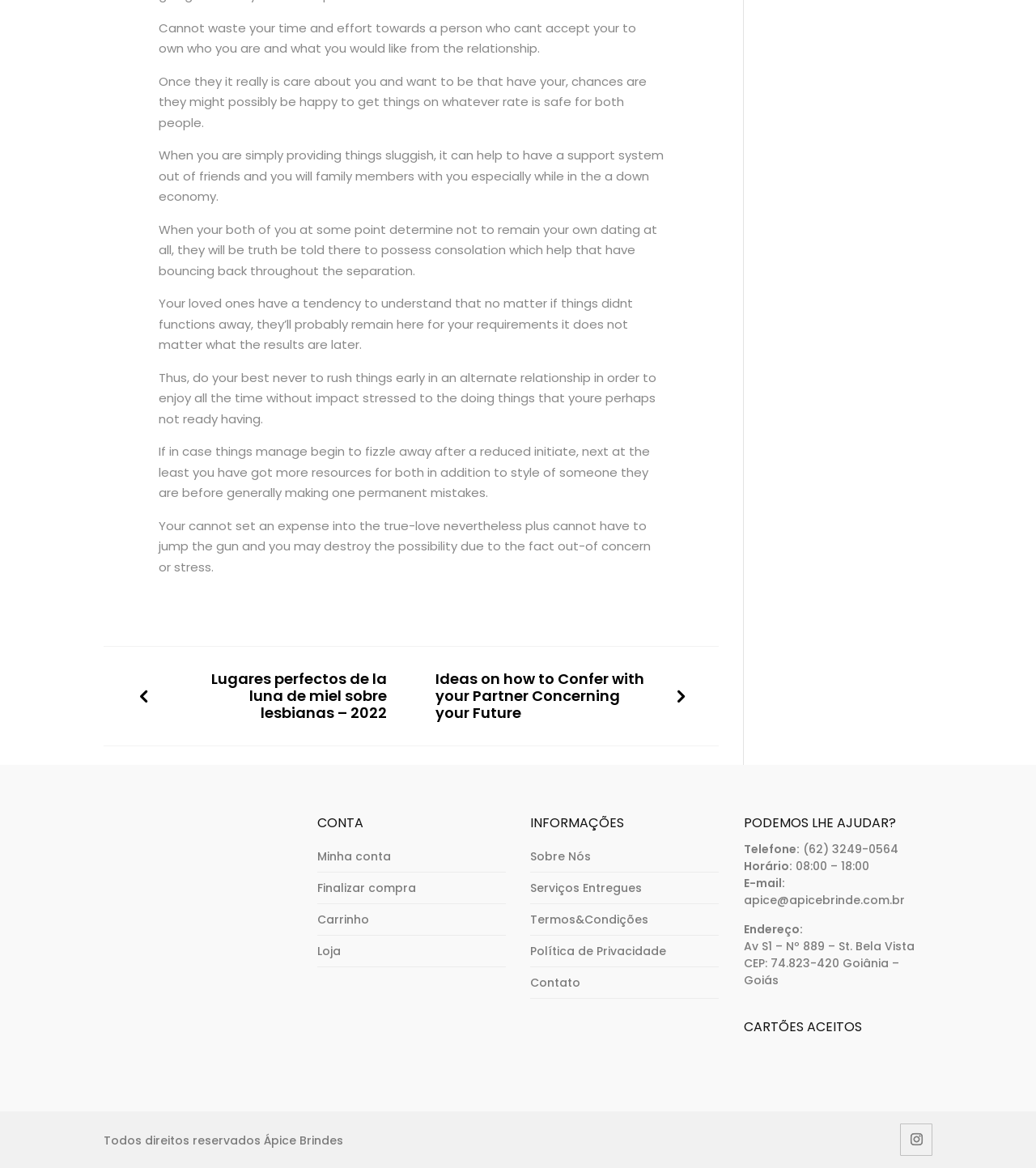Find the bounding box coordinates for the element that must be clicked to complete the instruction: "Click the link to discuss your future with your partner". The coordinates should be four float numbers between 0 and 1, indicated as [left, top, right, bottom].

[0.42, 0.575, 0.671, 0.618]